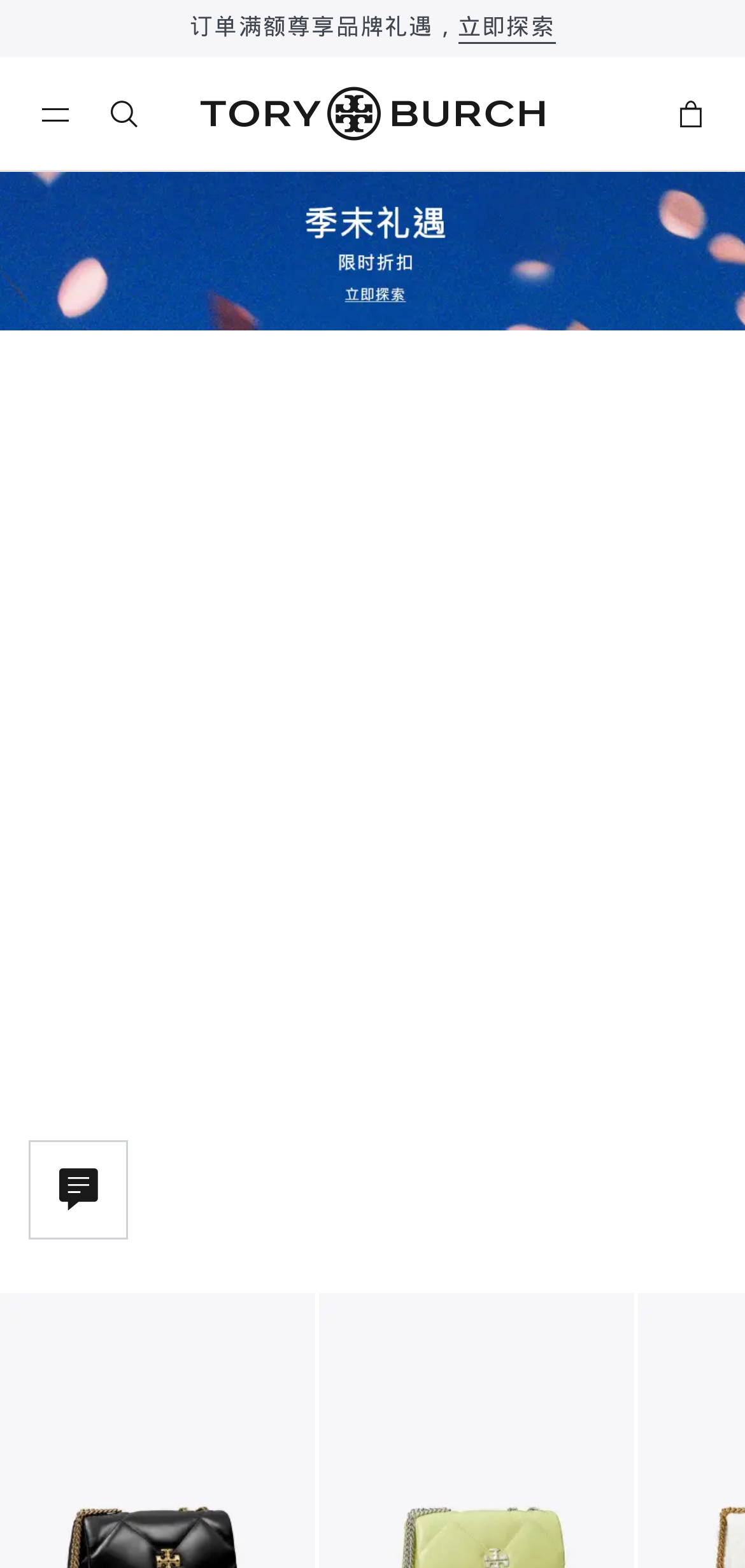How many navigation links are at the bottom of the webpage?
Look at the image and answer the question using a single word or phrase.

2